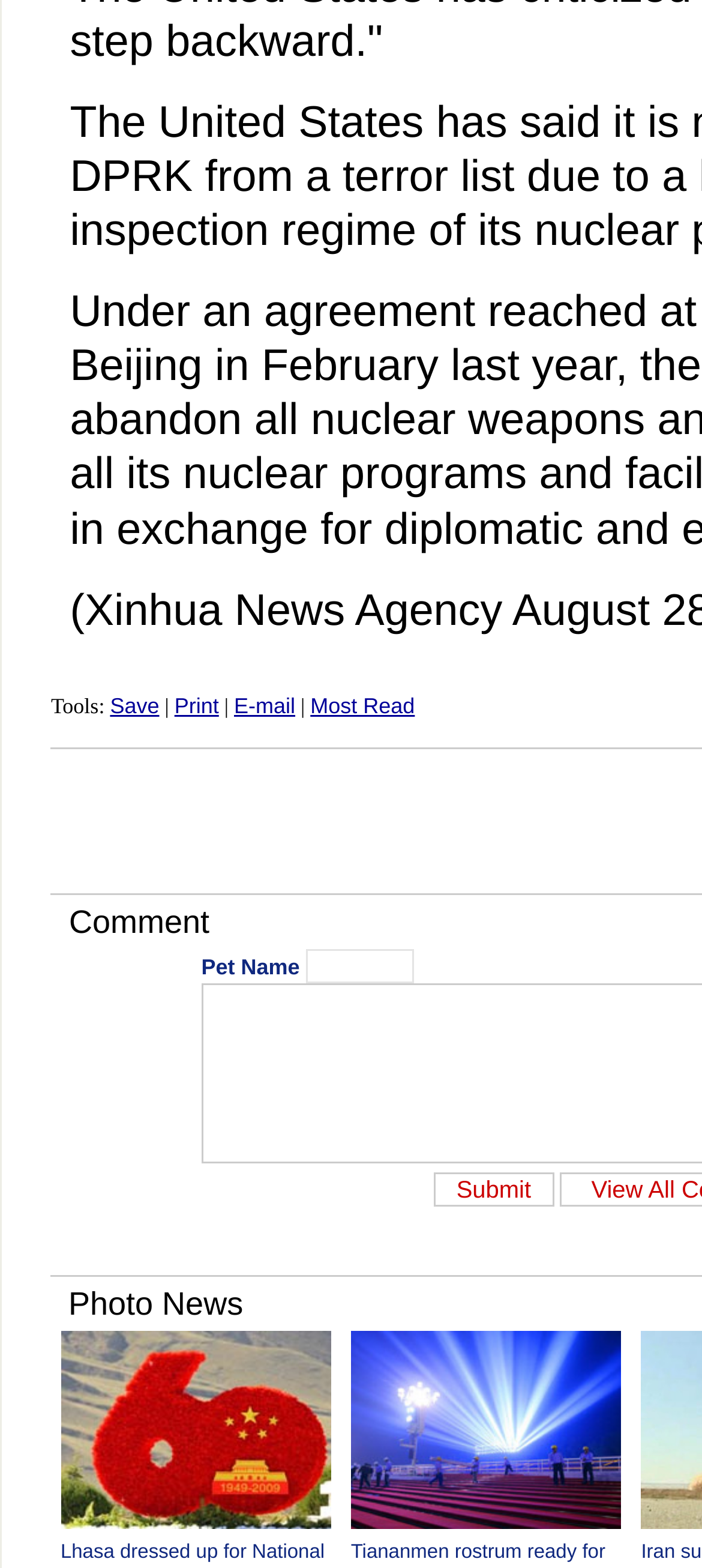Please determine the bounding box coordinates, formatted as (top-left x, top-left y, bottom-right x, bottom-right y), with all values as floating point numbers between 0 and 1. Identify the bounding box of the region described as: parent_node: Pet Name name="author"

[0.435, 0.605, 0.589, 0.627]